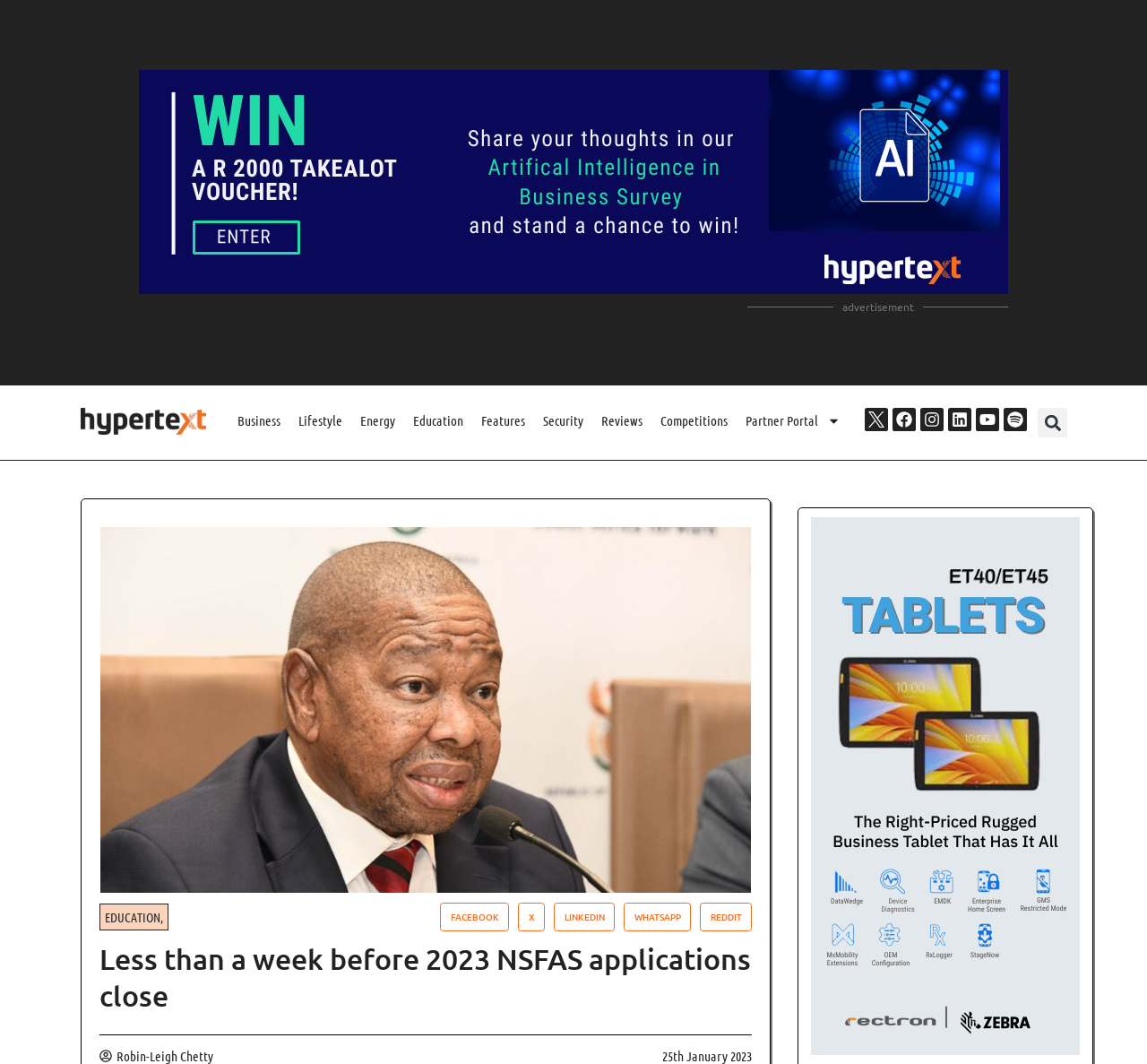What is the position of the 'Education' link in the top menu?
Please give a detailed and elaborate explanation in response to the question.

I can see that the 'Education' link is located after the 'Energy' link and before the 'Features' link in the top menu, which indicates that it is the fourth link in the top menu.